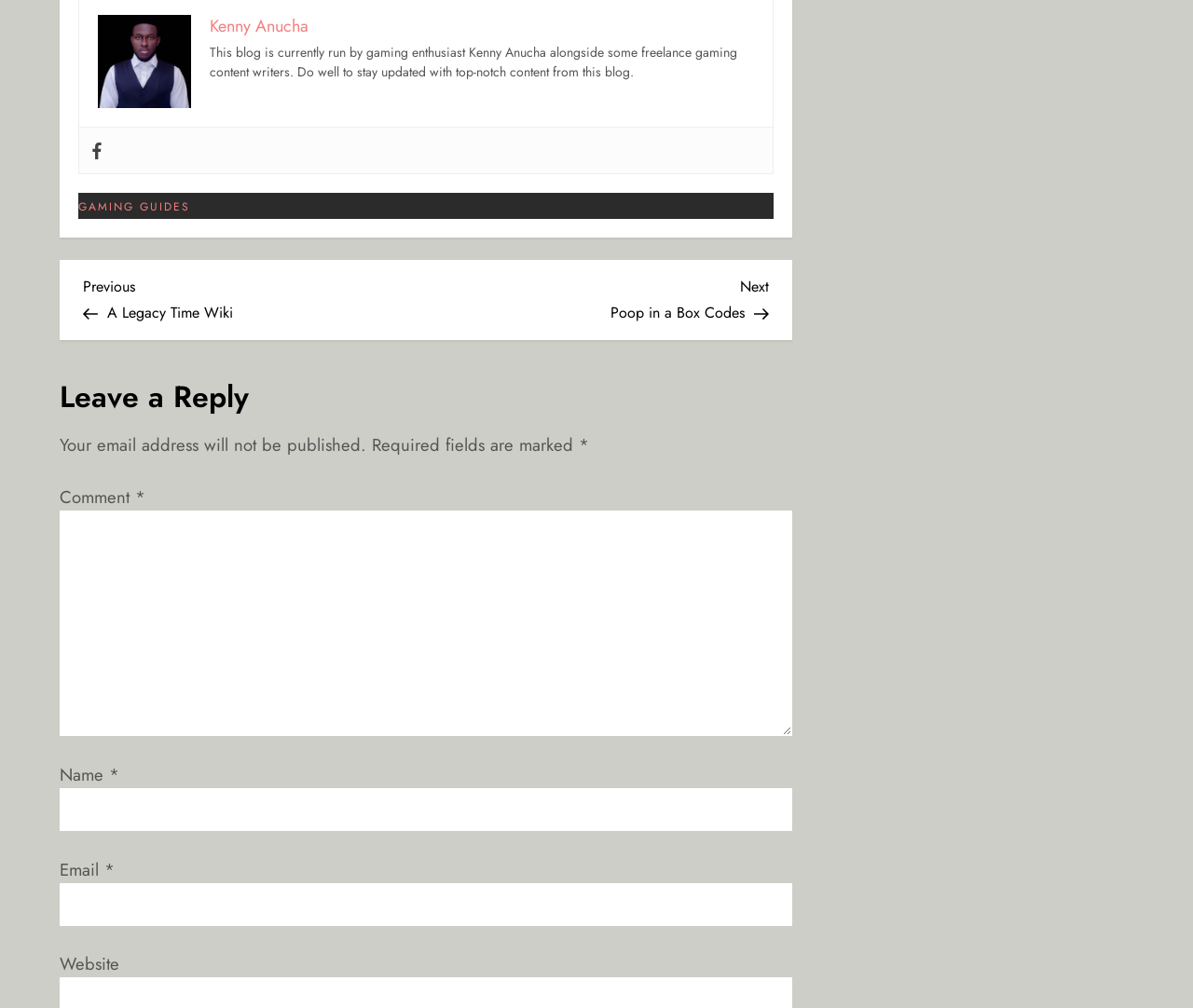Find the bounding box coordinates of the element to click in order to complete this instruction: "visit Kenny Anucha's profile". The bounding box coordinates must be four float numbers between 0 and 1, denoted as [left, top, right, bottom].

[0.176, 0.014, 0.259, 0.038]